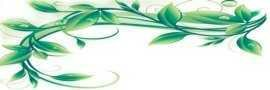From the image, can you give a detailed response to the question below:
Where is the design positioned on the webpage?

The caption states that the design is positioned at the top of the webpage, which visually enhances the overall aesthetic and symbolically represents the flourishing nature of internet-based income ventures.